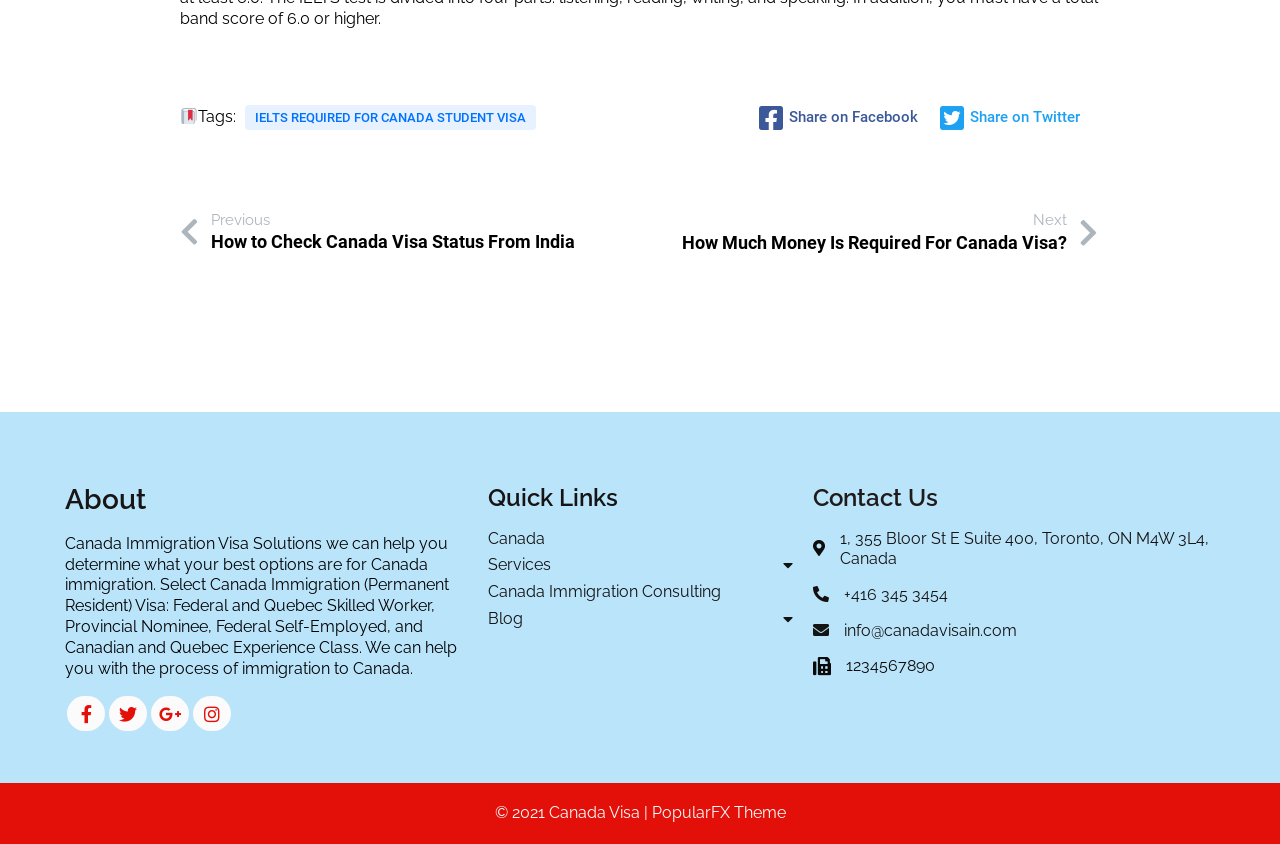Please determine the bounding box coordinates for the element with the description: "© 2021 Canada Visa |".

[0.386, 0.952, 0.509, 0.974]